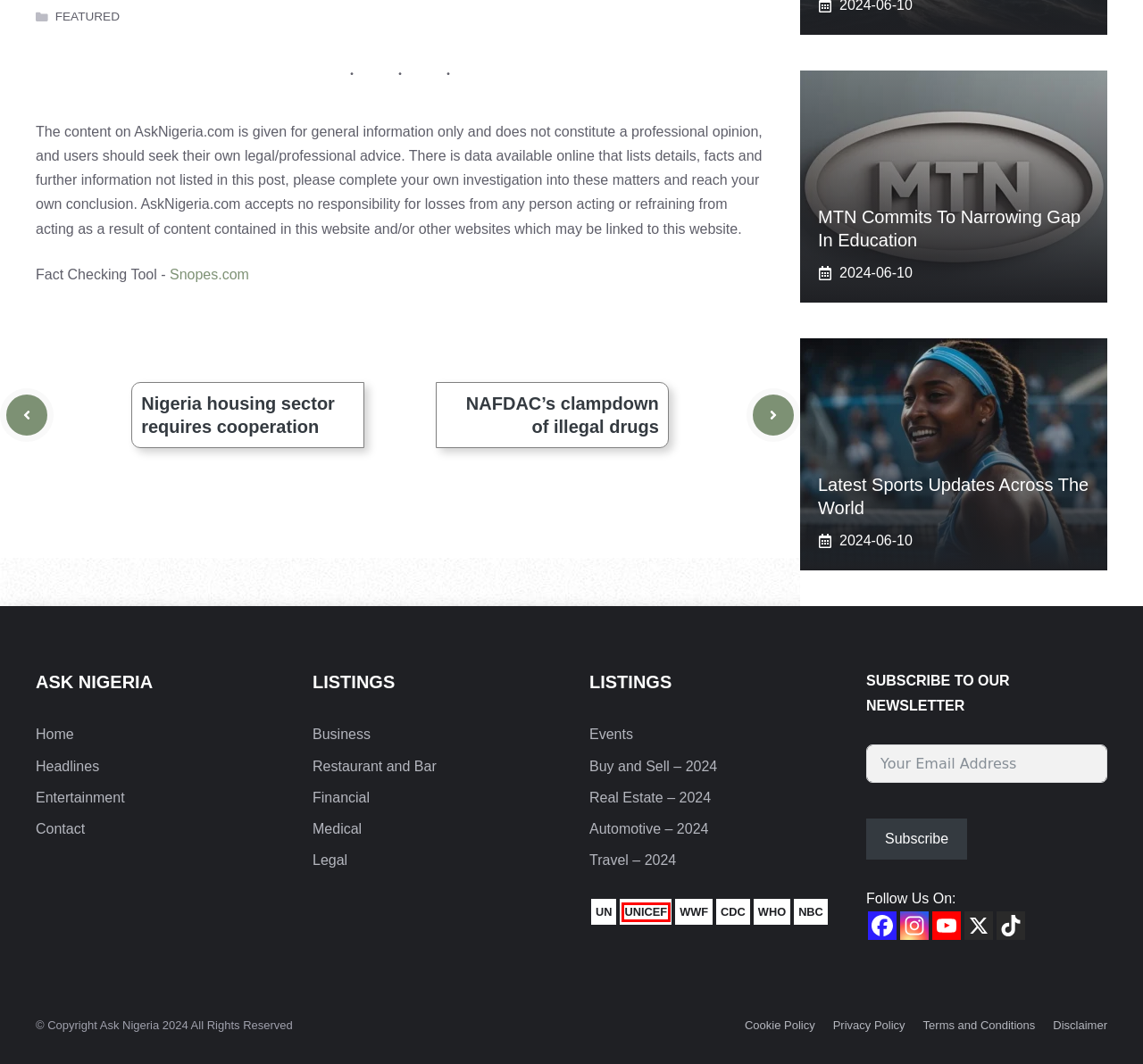A screenshot of a webpage is given, featuring a red bounding box around a UI element. Please choose the webpage description that best aligns with the new webpage after clicking the element in the bounding box. These are the descriptions:
A. World Health Organization (WHO)
B. MTN Commits to Narrowing Gap in Education - Ask Nigeria
C. Disclaimer - Ask Nigeria
D. Latest sports updates across the world - Ask Nigeria
E. Nigeria housing sector requires cooperation - Ask Nigeria
F. UNICEF
G. NAFDAC's clampdown of illegal drugs - Ask Nigeria
H. Terms and Conditions - Ask Nigeria

F